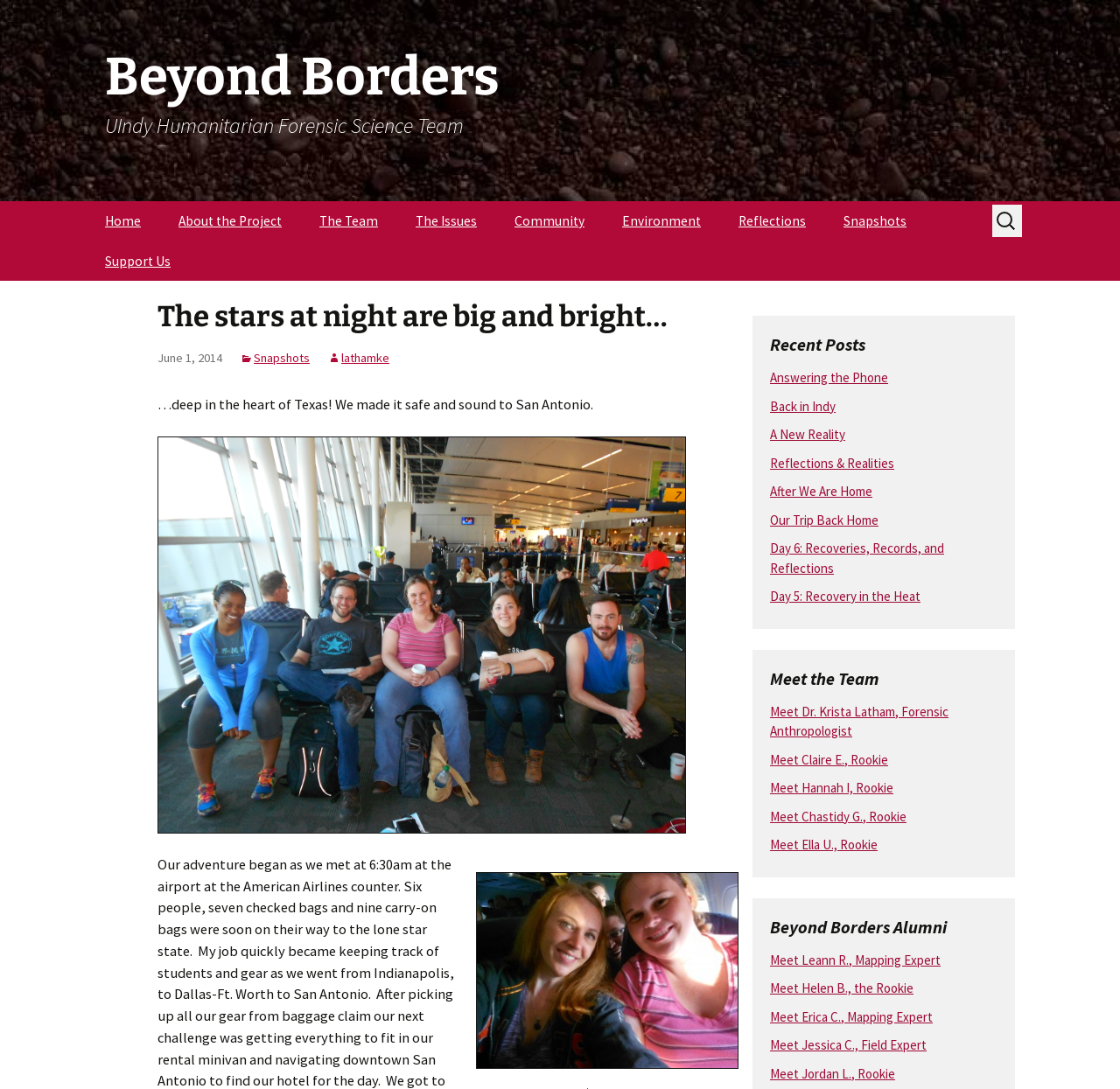Determine the main headline from the webpage and extract its text.

The stars at night are big and bright…